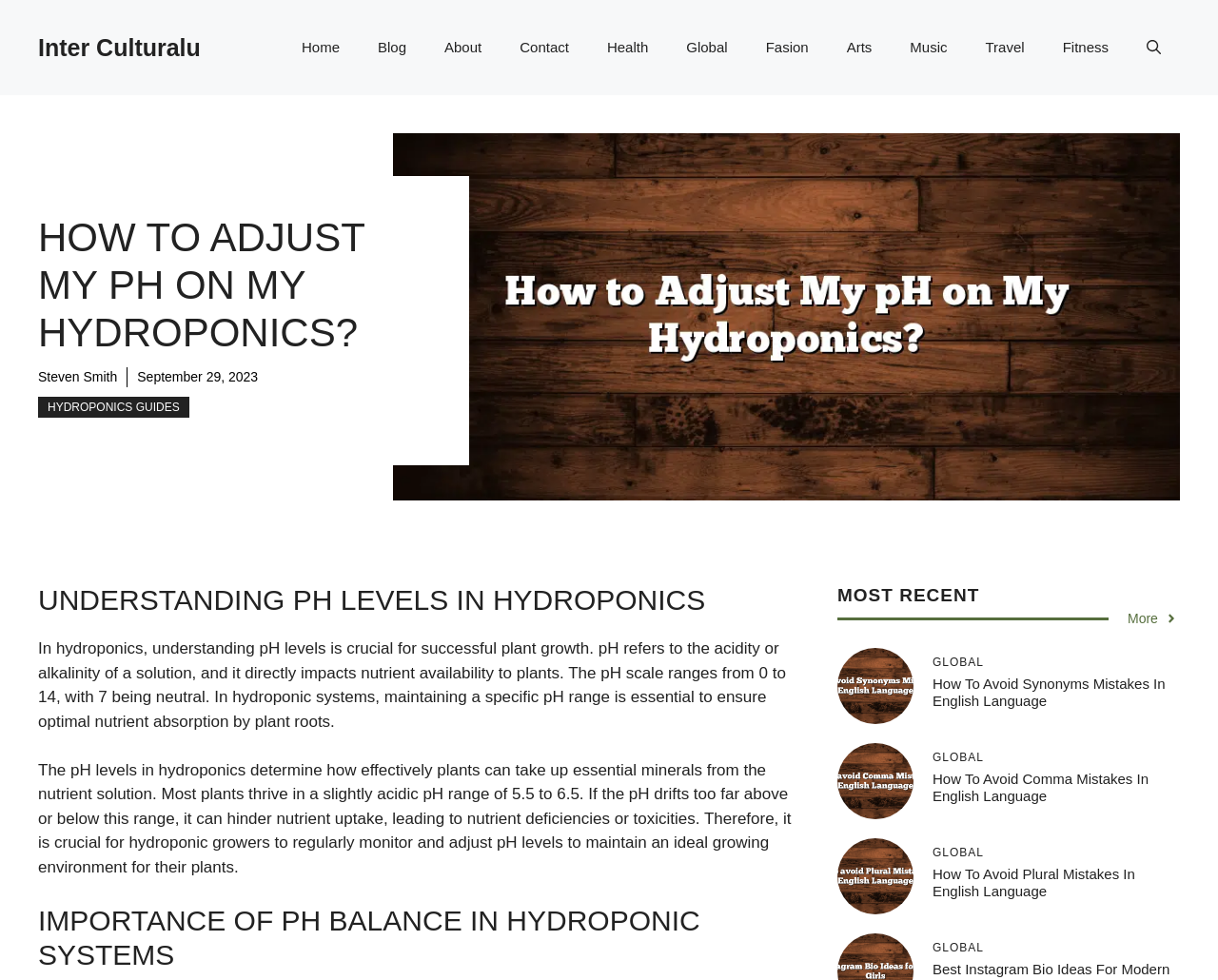What is the purpose of maintaining a specific pH range in hydroponics?
Based on the image, give a one-word or short phrase answer.

optimal nutrient absorption